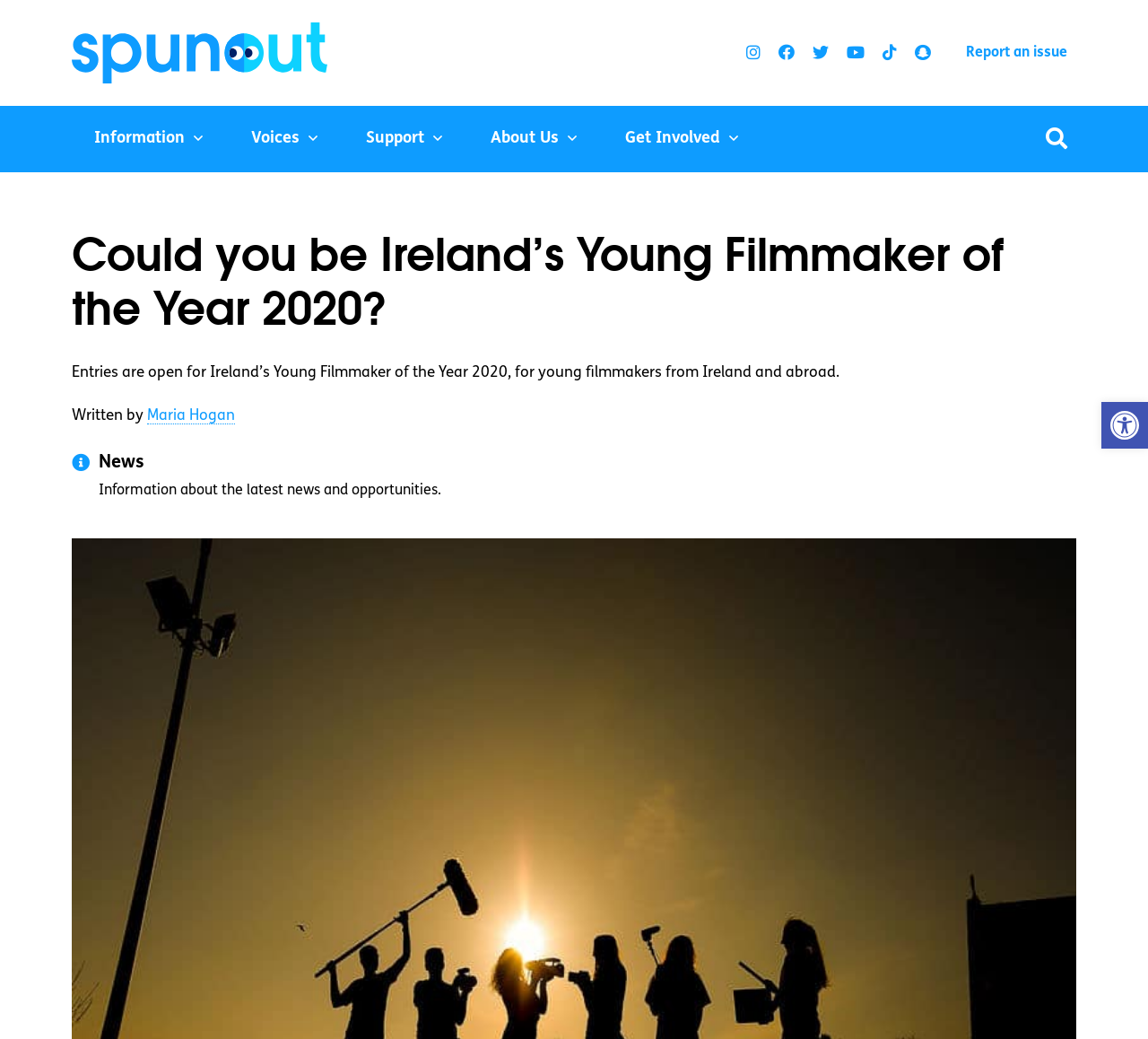Identify the bounding box coordinates of the clickable region required to complete the instruction: "Click the spunout logo". The coordinates should be given as four float numbers within the range of 0 and 1, i.e., [left, top, right, bottom].

[0.062, 0.022, 0.285, 0.081]